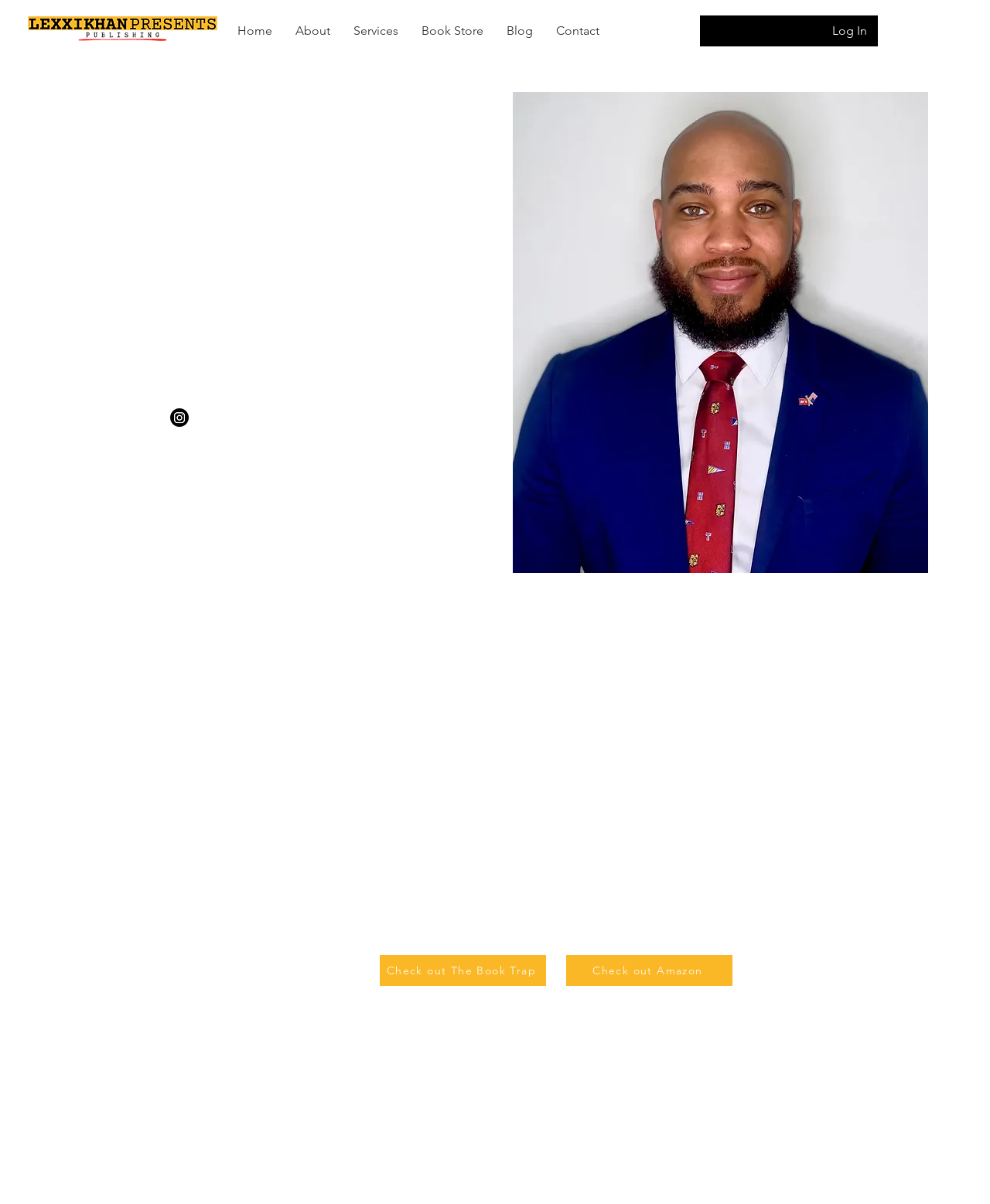Provide an in-depth description of the elements and layout of the webpage.

The webpage is about poet and author Calvin Ockletree. At the top left corner, there is a LexxiKhan logo, which is an image. Below the logo, there is a navigation menu with links to different sections of the website, including Home, About, Services, Book Store, Blog, and Contact. 

To the right of the navigation menu, there is a Log In button. Below the navigation menu, there is a large image taking up most of the width of the page. Above the image, there is a heading with the name "Calvin Ockletree" and a subtitle "Creative Director". 

Below the heading, there is a paragraph of text describing Calvin Ockletree as a visionary Creative Director and prolific author, who has written two captivating books under the Lexxikhan Presents Publishing banner. To the right of the paragraph, there is a social media link to Instagram, represented by an image of the Instagram logo.

At the bottom left of the page, there is an image of a book cover, "HEar My Cry copy.jpg". Above the image, there is a heading with the title "Hear My Cry". Below the image, there are two links to purchase the book, one to "The Book Trap" and another to "Amazon".